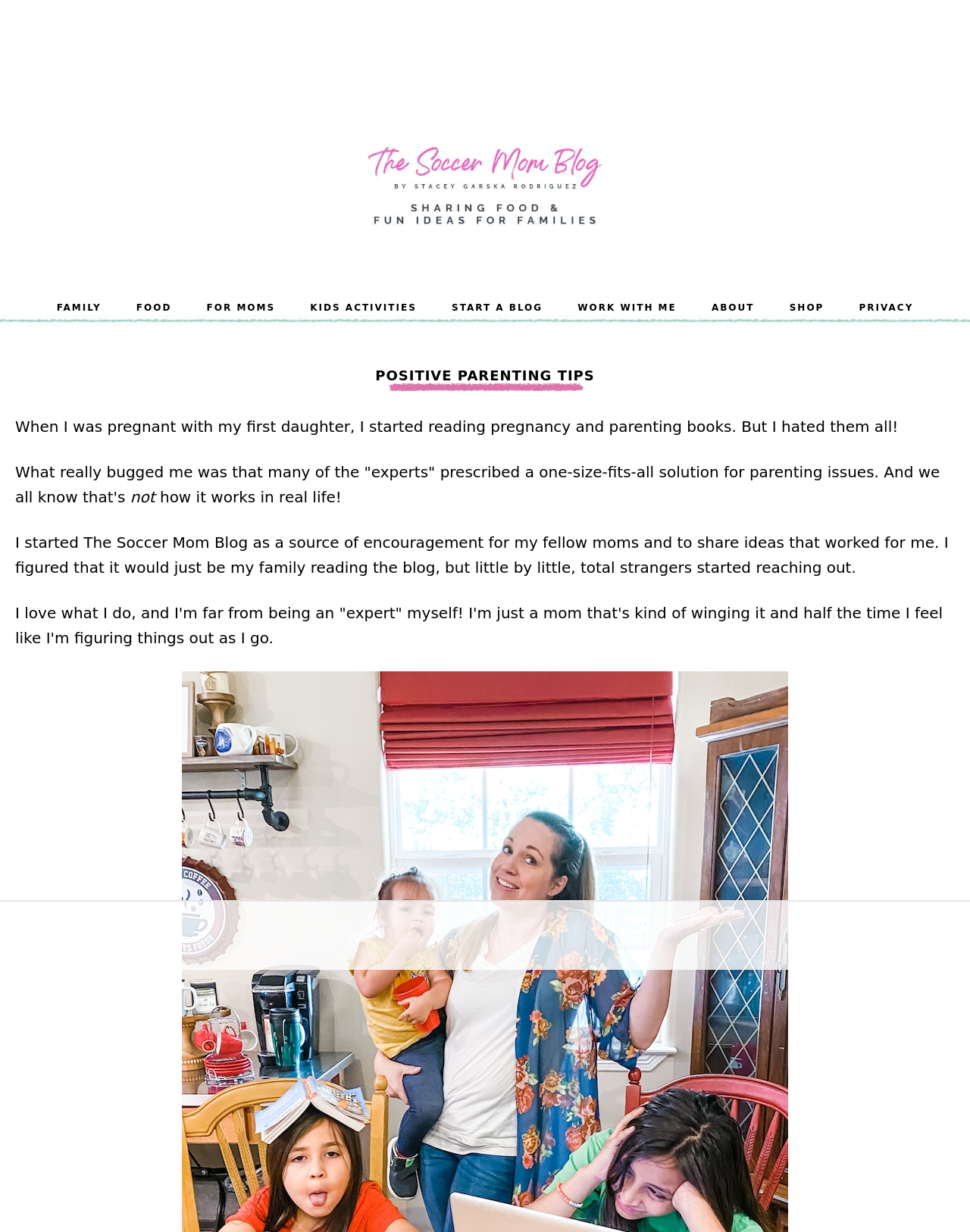What is the name of the blog?
Kindly offer a detailed explanation using the data available in the image.

I determined the answer by looking at the link element with the text 'The Soccer Mom Blog' and the image element with the same text, which suggests that it is the name of the blog.